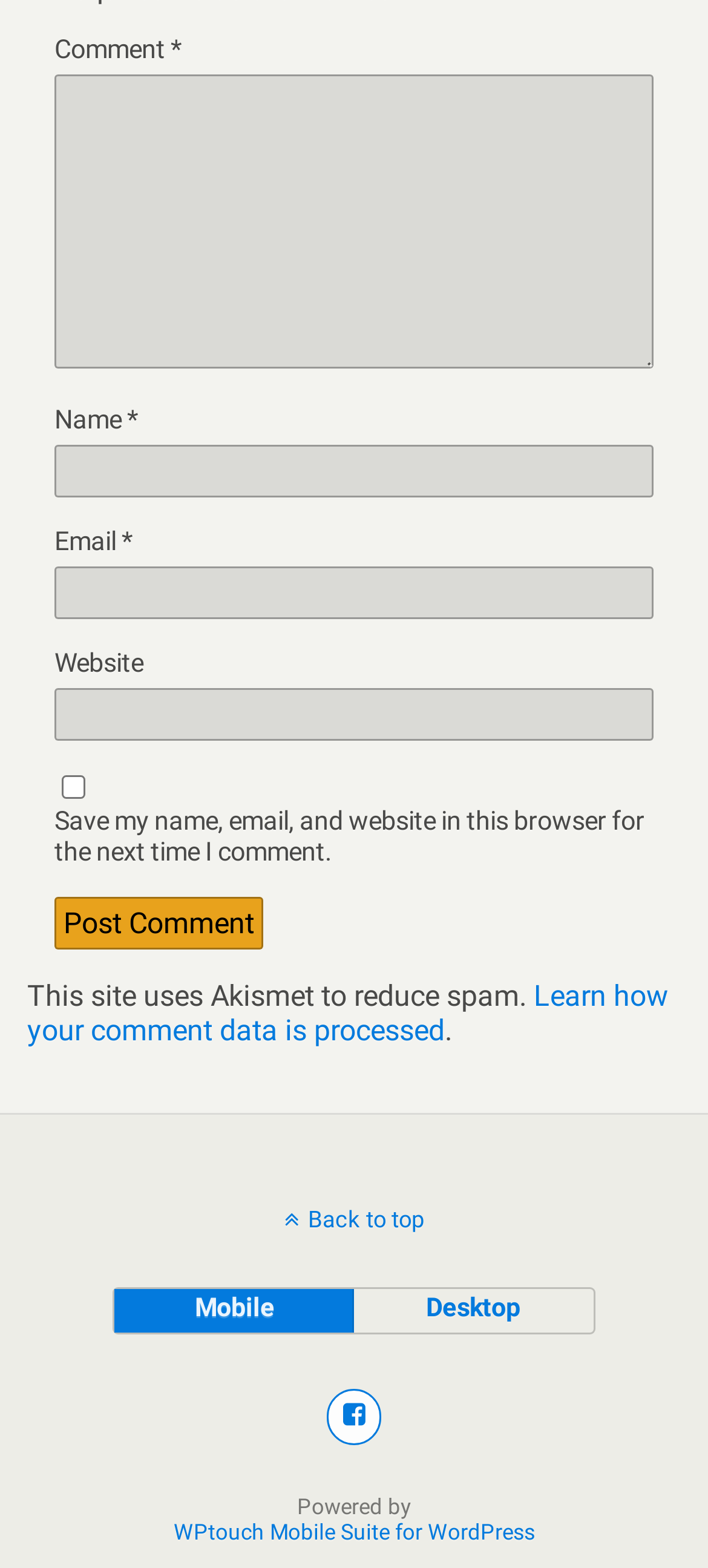Specify the bounding box coordinates of the area to click in order to execute this command: 'Enter email'. The coordinates should consist of four float numbers ranging from 0 to 1, and should be formatted as [left, top, right, bottom].

None